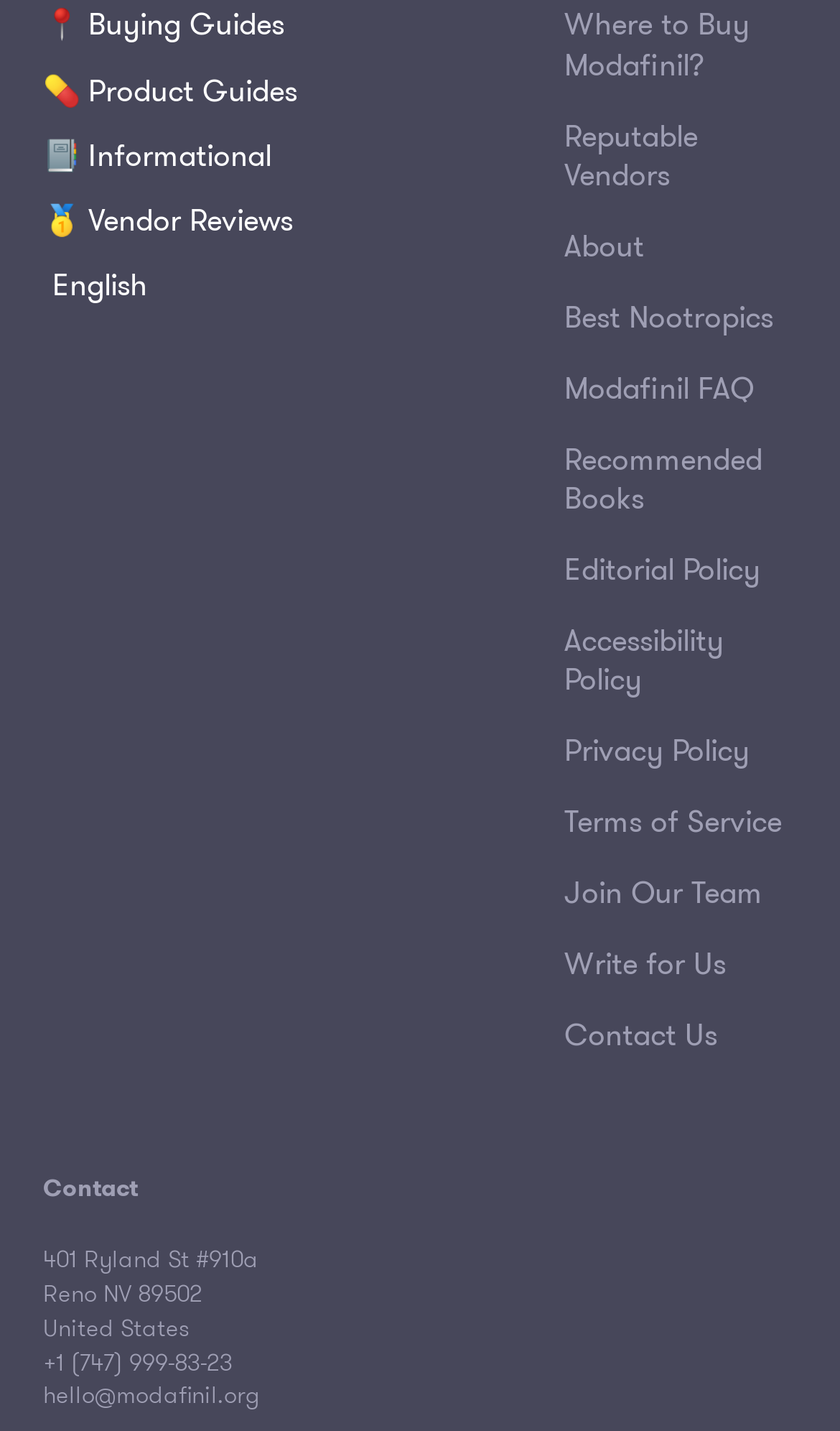Utilize the details in the image to thoroughly answer the following question: What is the address of the organization?

I found the address of the organization at the bottom of the webpage, which is 401 Ryland St #910a, Reno NV 89502, United States.